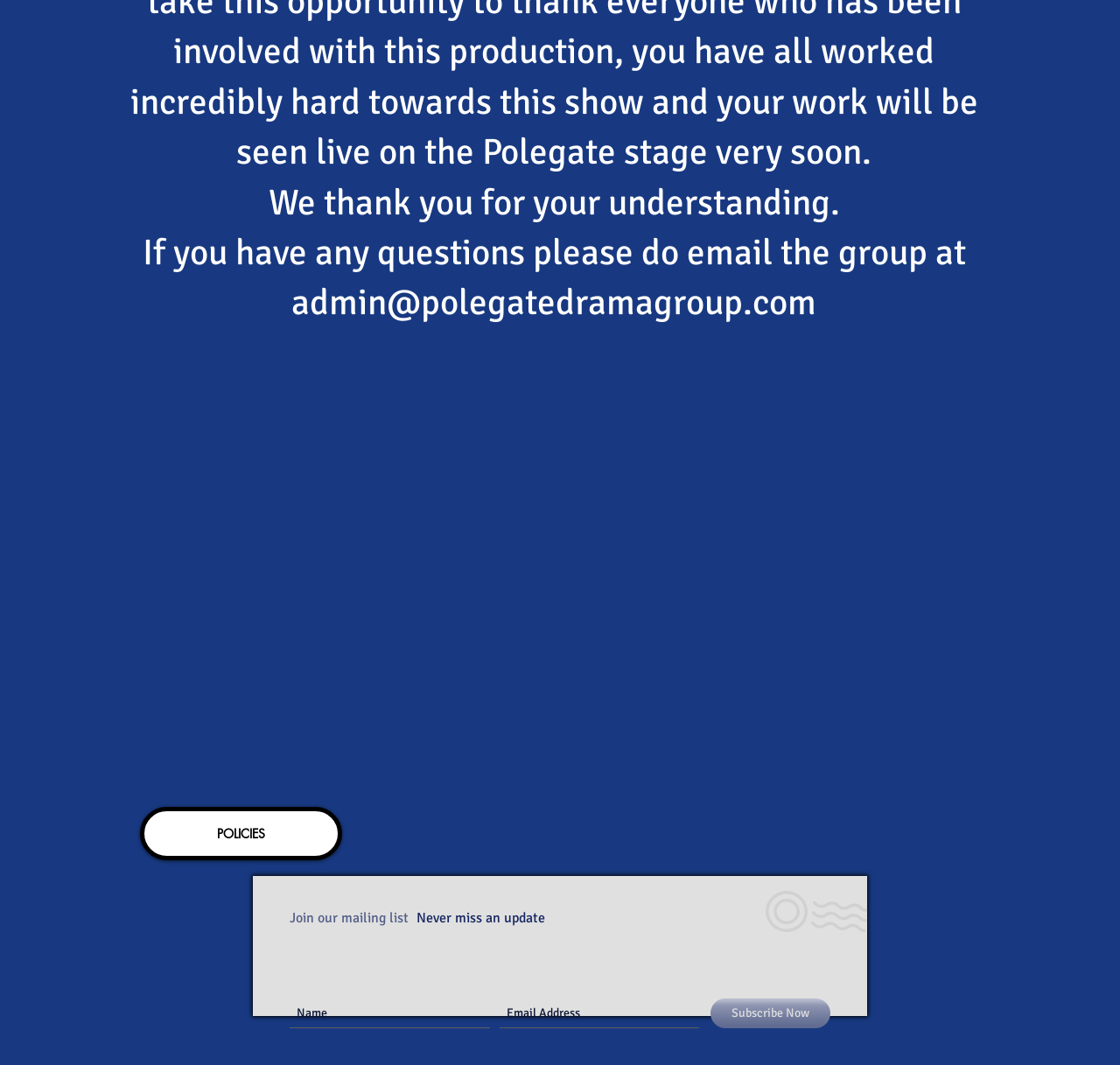What is the link 'POLICIES' for?
Based on the visual, give a brief answer using one word or a short phrase.

To access policies page